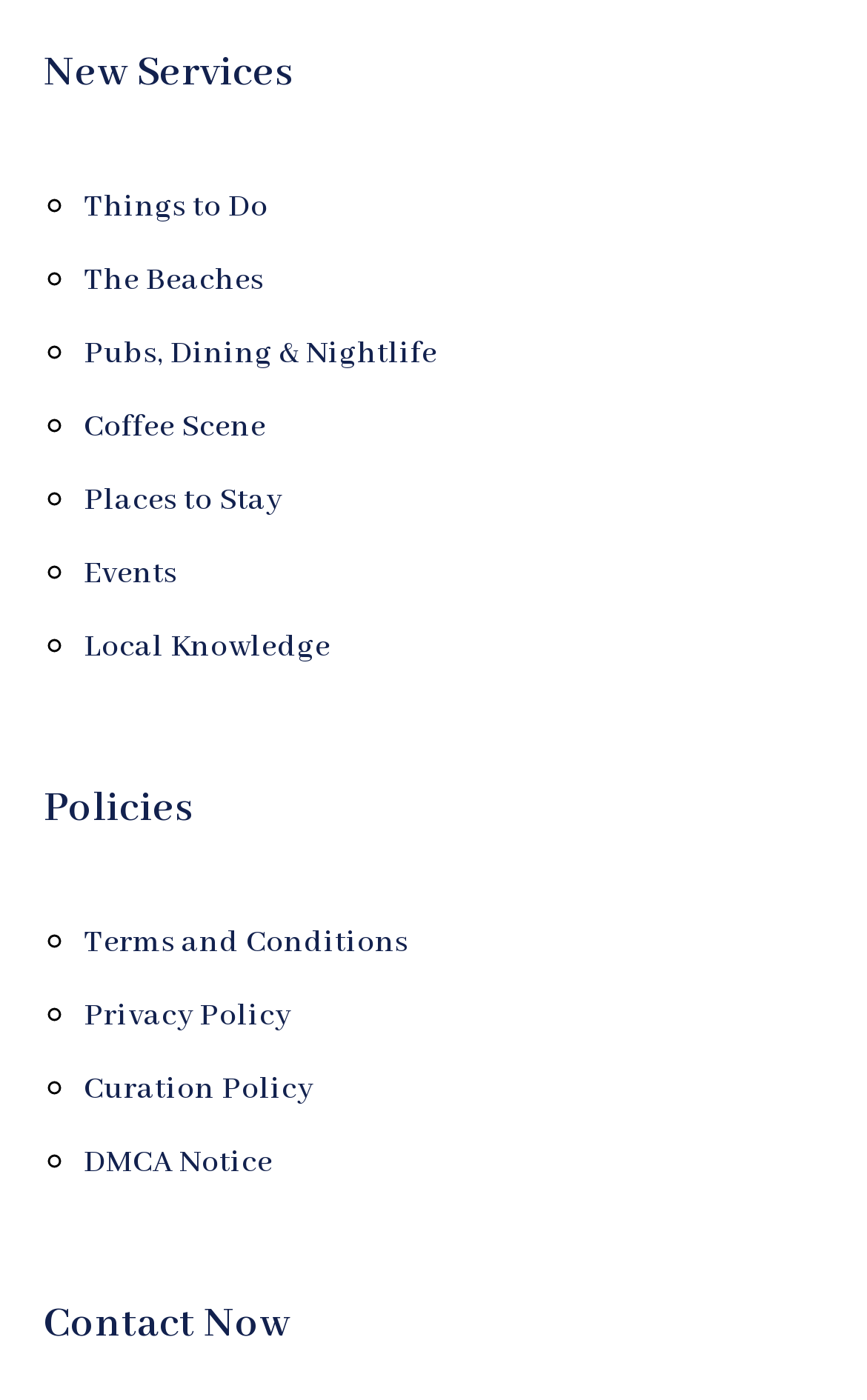Please identify the bounding box coordinates of the clickable element to fulfill the following instruction: "Click on Things to Do". The coordinates should be four float numbers between 0 and 1, i.e., [left, top, right, bottom].

[0.096, 0.134, 0.309, 0.163]